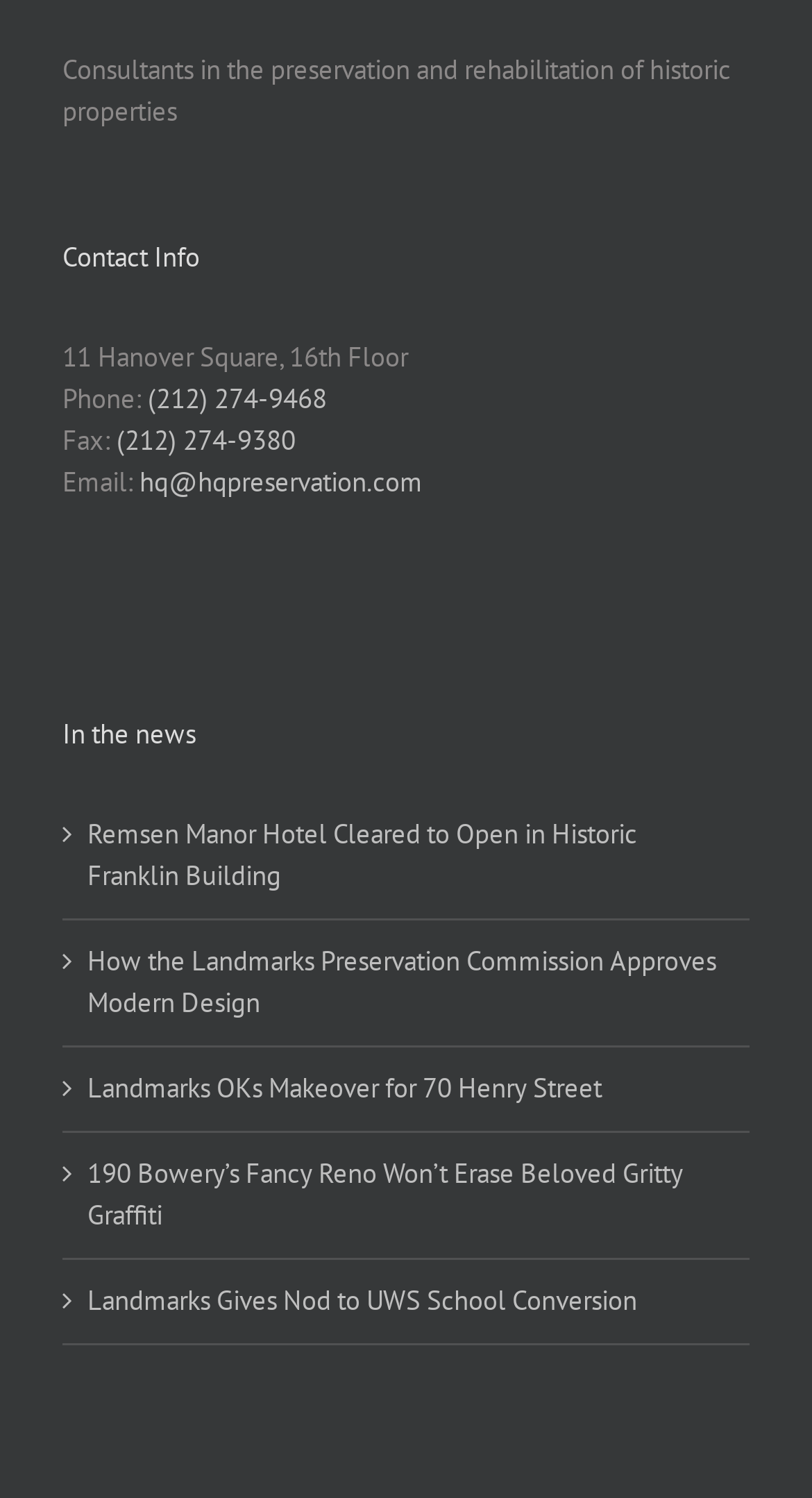Find the bounding box coordinates for the element described here: "(212) 274-9380".

[0.144, 0.282, 0.364, 0.305]